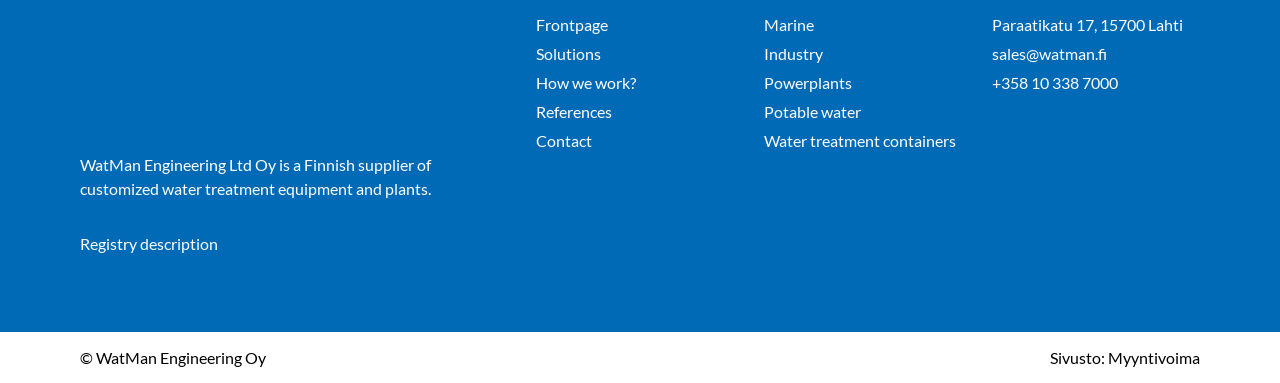Respond with a single word or short phrase to the following question: 
What is the address of the company?

Paraatikatu 17, 15700 Lahti